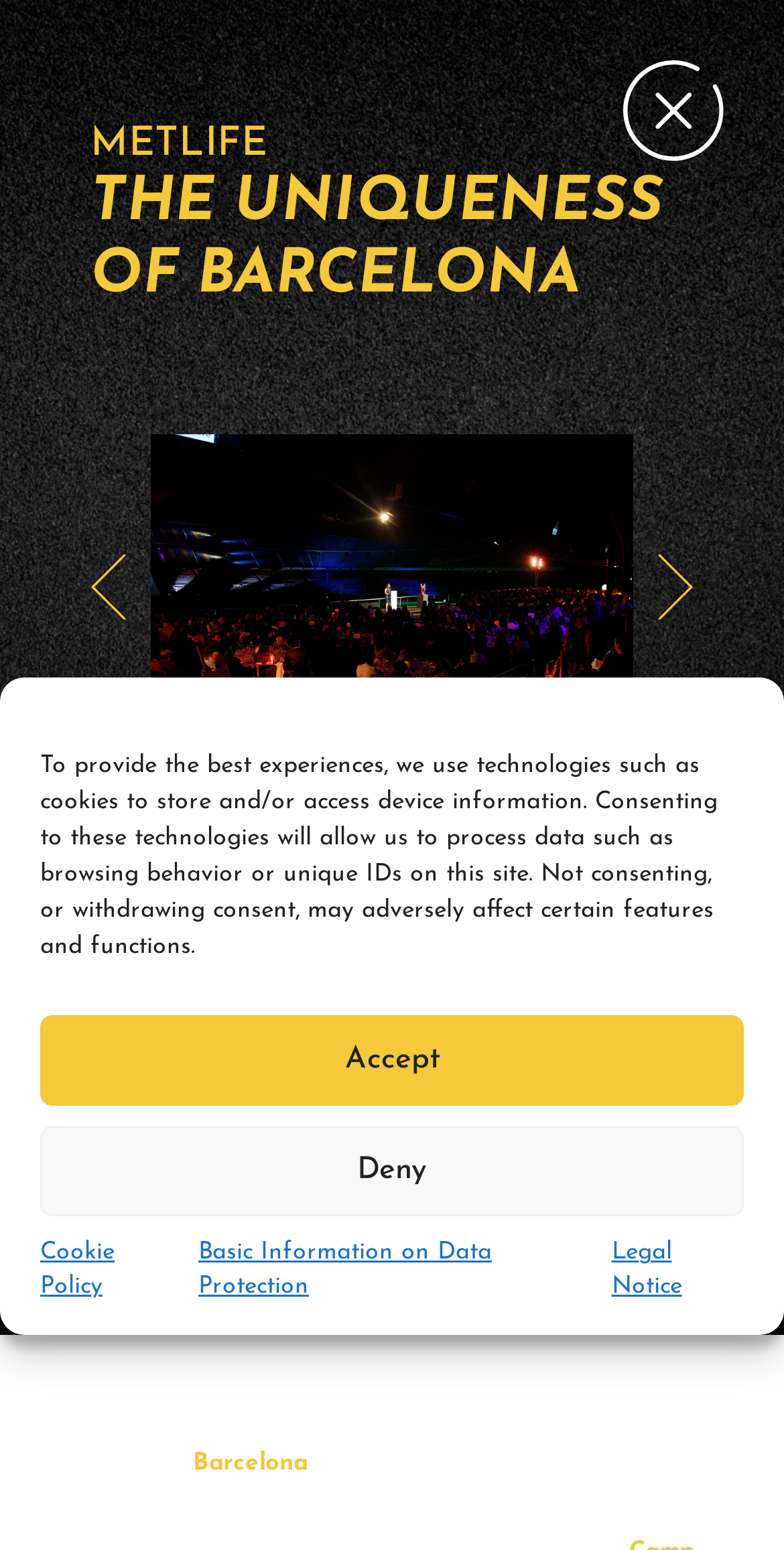Using details from the image, please answer the following question comprehensively:
Who is the motivational speaker mentioned on the webpage?

By reading the webpage content, I found that the motivational speaker mentioned is Maria Bennett, a survivor of the 2004 Indian Ocean earthquake and tsunami, who shared her story of survival and conveyed the power of resilience to the attendees.